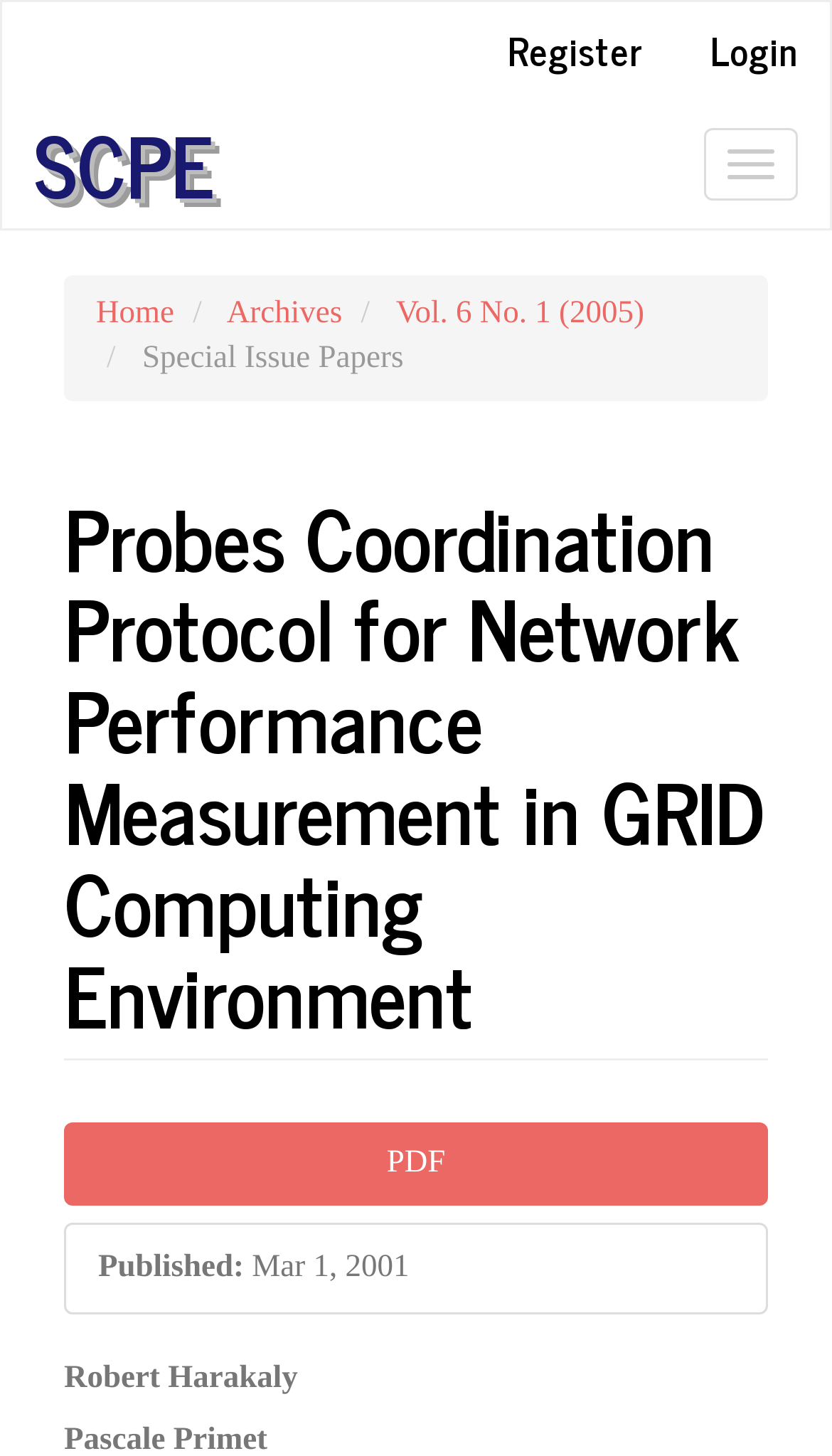Analyze the image and provide a detailed answer to the question: How many navigation links are there?

I counted the number of links under the 'You are here:' navigation section, which are 'Home', 'Archives', 'Vol. 6 No. 1 (2005)', and 'Special Issue Papers'.